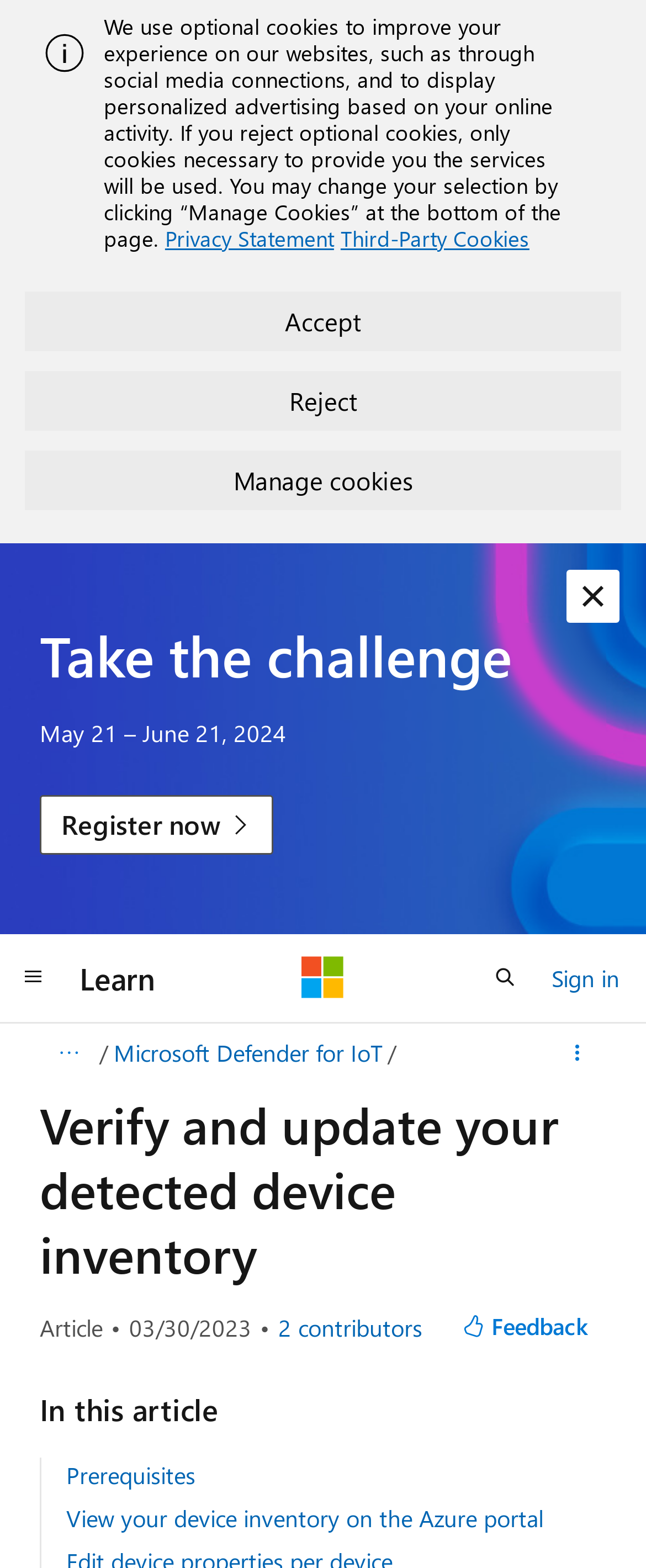Please specify the bounding box coordinates of the area that should be clicked to accomplish the following instruction: "View your device inventory on the Azure portal". The coordinates should consist of four float numbers between 0 and 1, i.e., [left, top, right, bottom].

[0.103, 0.958, 0.841, 0.978]